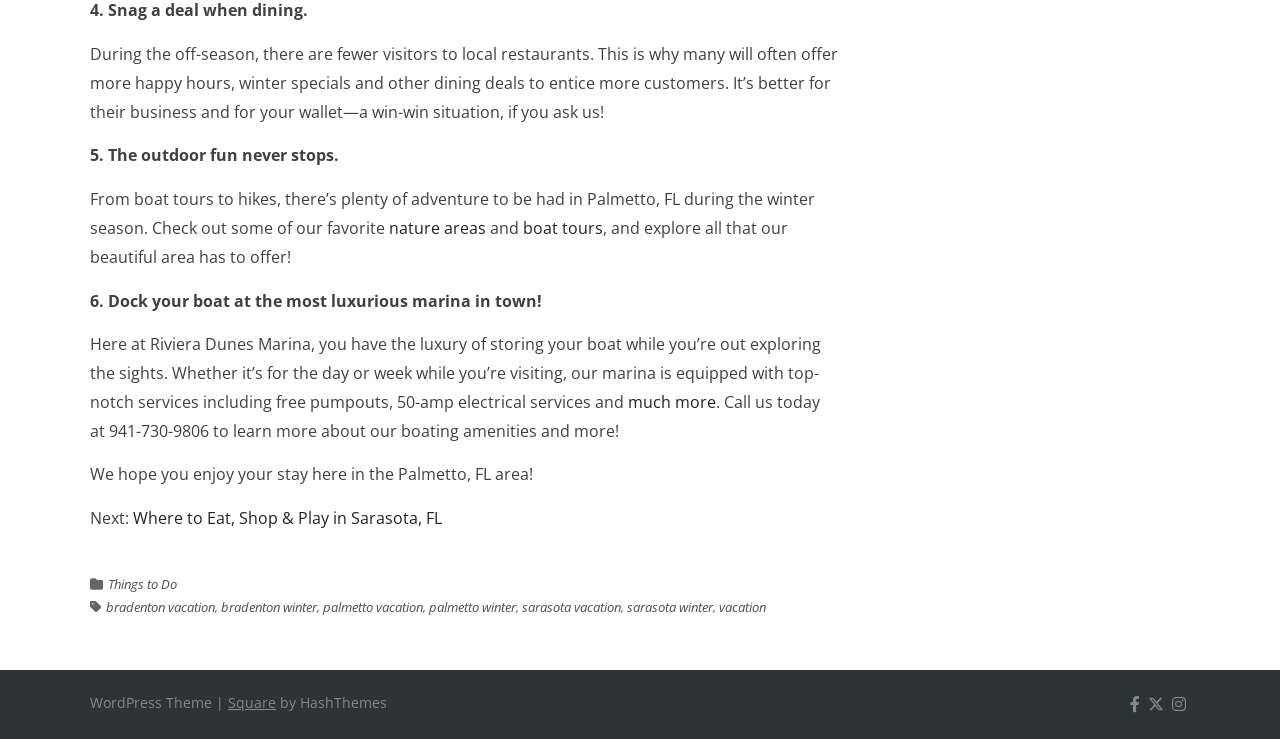Determine the bounding box coordinates of the clickable region to execute the instruction: "Click on 'Things to Do'". The coordinates should be four float numbers between 0 and 1, denoted as [left, top, right, bottom].

[0.084, 0.778, 0.138, 0.803]